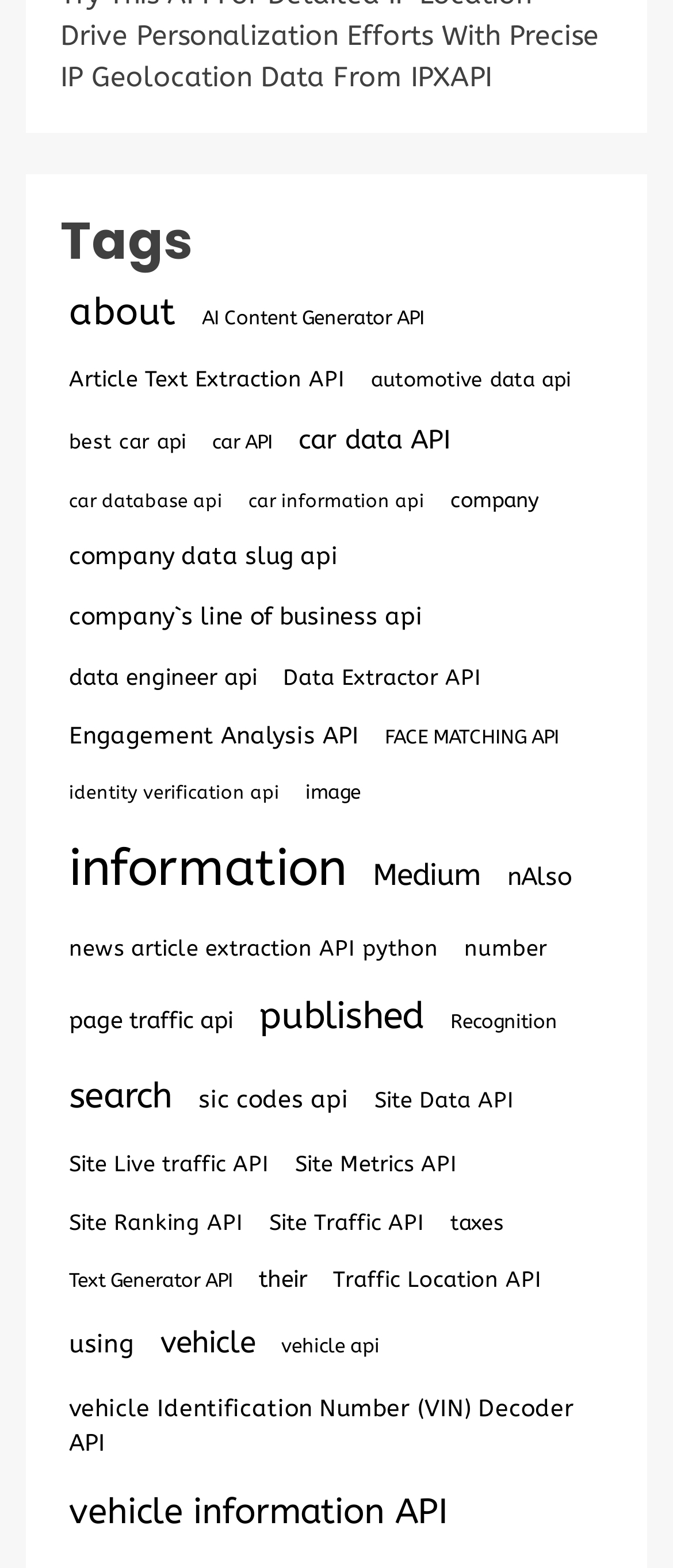Please find the bounding box coordinates (top-left x, top-left y, bottom-right x, bottom-right y) in the screenshot for the UI element described as follows: company`s line of business api

[0.09, 0.377, 0.641, 0.411]